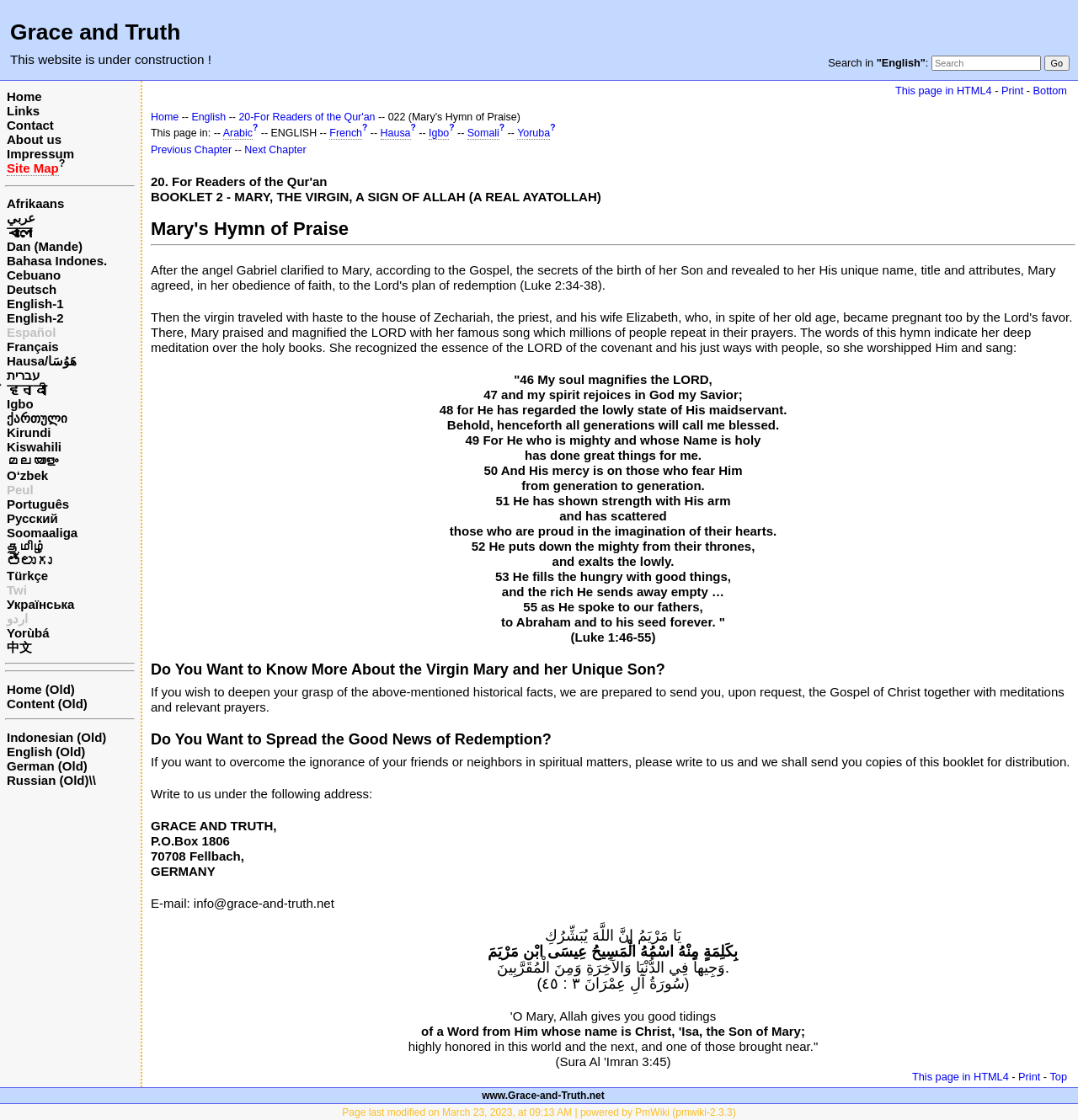Please pinpoint the bounding box coordinates for the region I should click to adhere to this instruction: "Search for something".

None